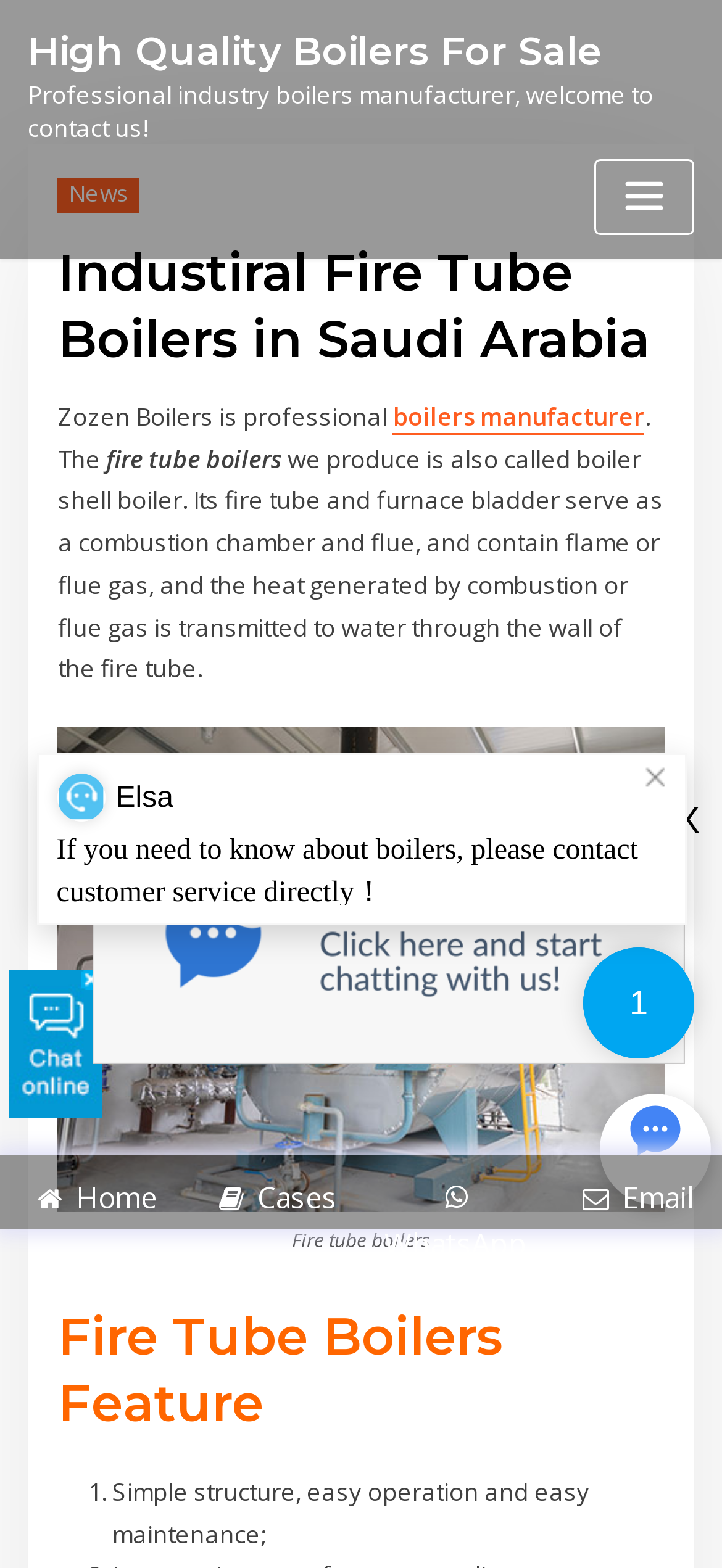Determine the bounding box coordinates of the clickable region to execute the instruction: "Go to 'News' page". The coordinates should be four float numbers between 0 and 1, denoted as [left, top, right, bottom].

[0.08, 0.113, 0.191, 0.135]